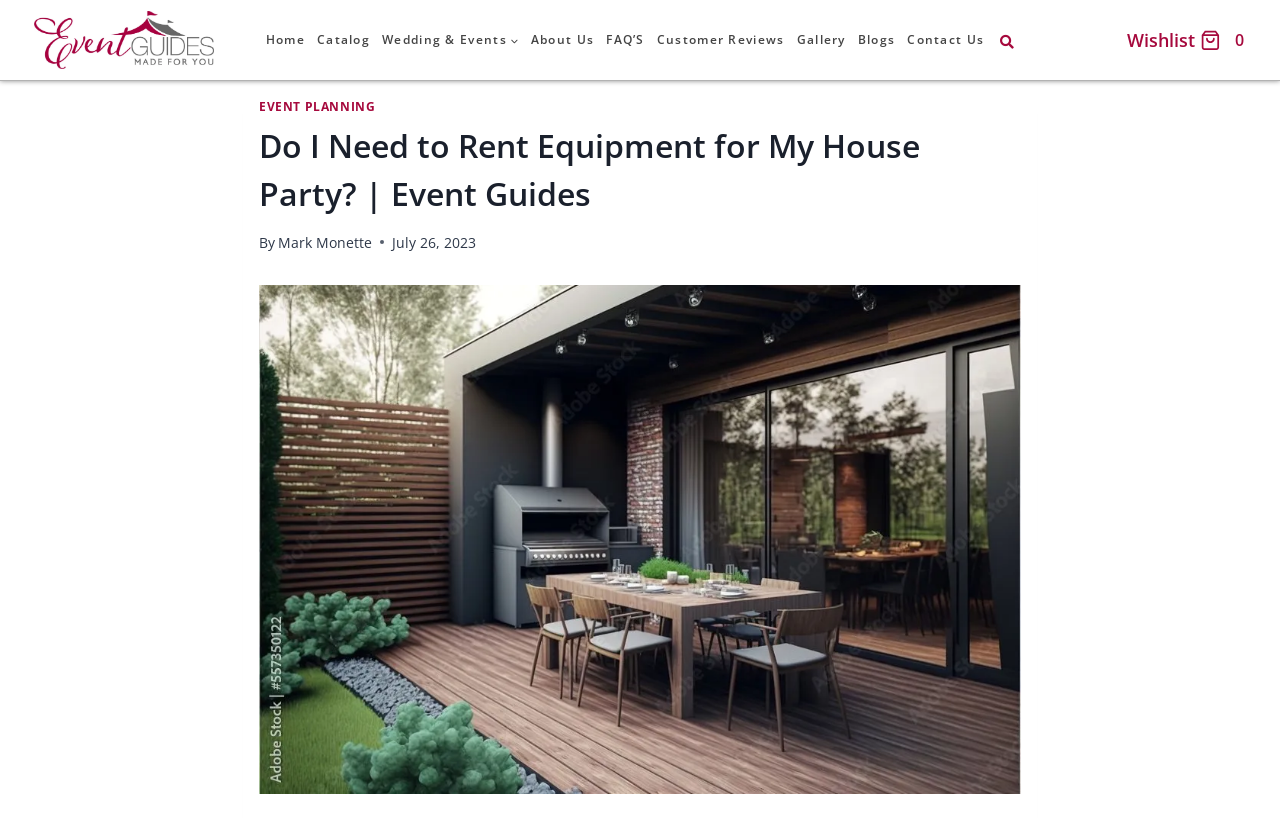Extract the bounding box coordinates for the described element: "Wishlist Shopping Cart 0". The coordinates should be represented as four float numbers between 0 and 1: [left, top, right, bottom].

[0.88, 0.028, 0.981, 0.069]